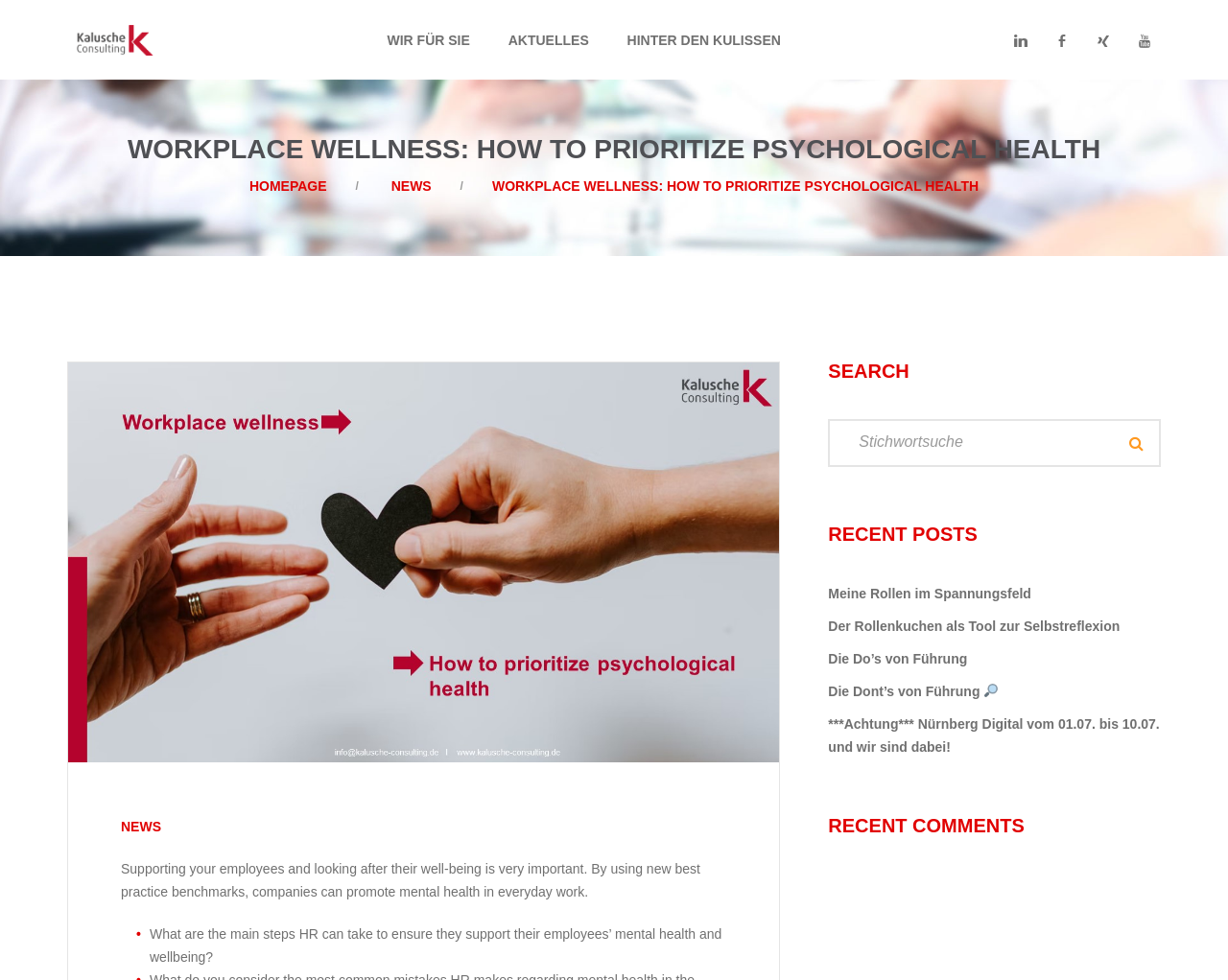Show the bounding box coordinates for the HTML element as described: "Homepage".

[0.203, 0.219, 0.266, 0.235]